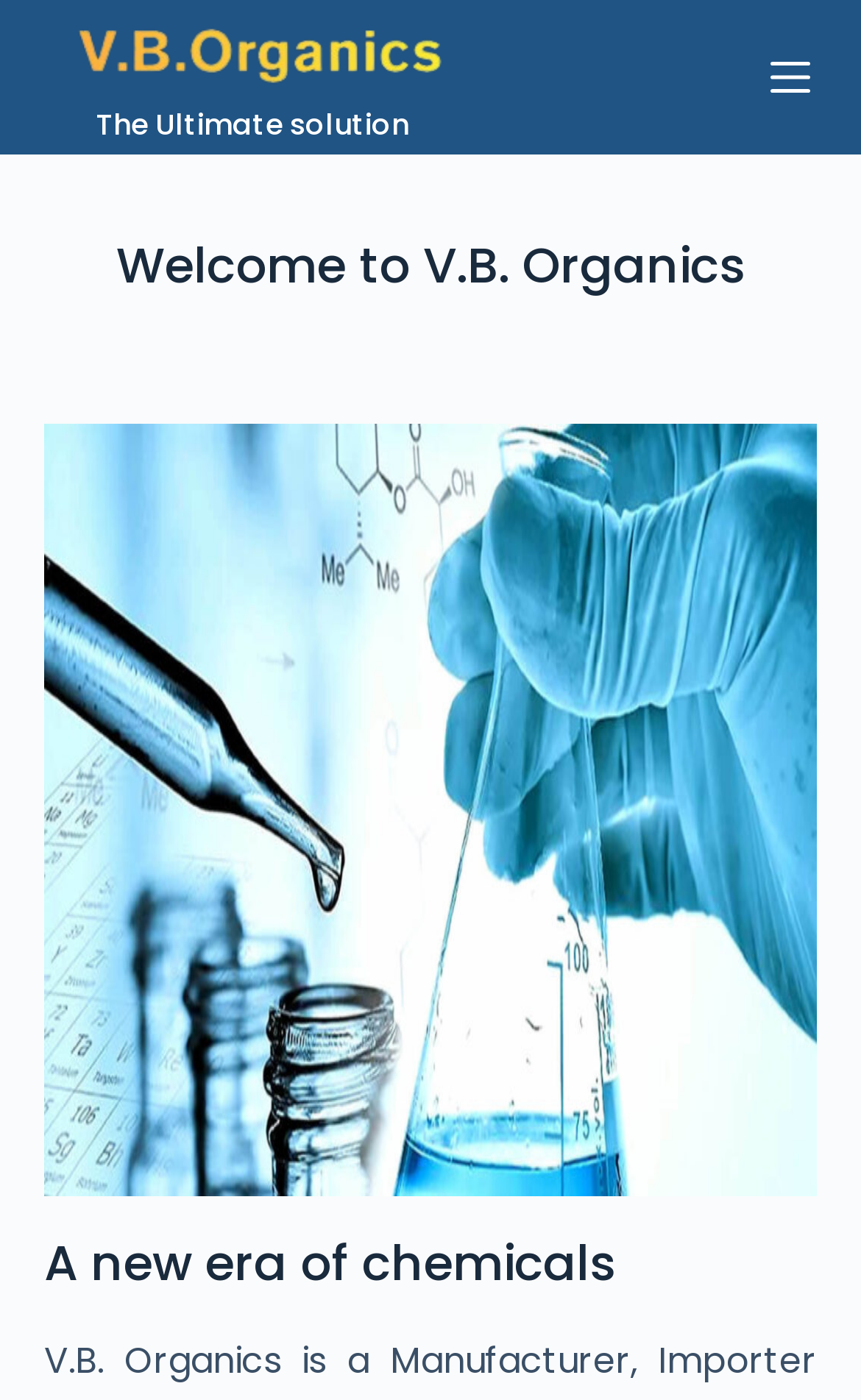How many headings are on the page?
Answer with a single word or short phrase according to what you see in the image.

2